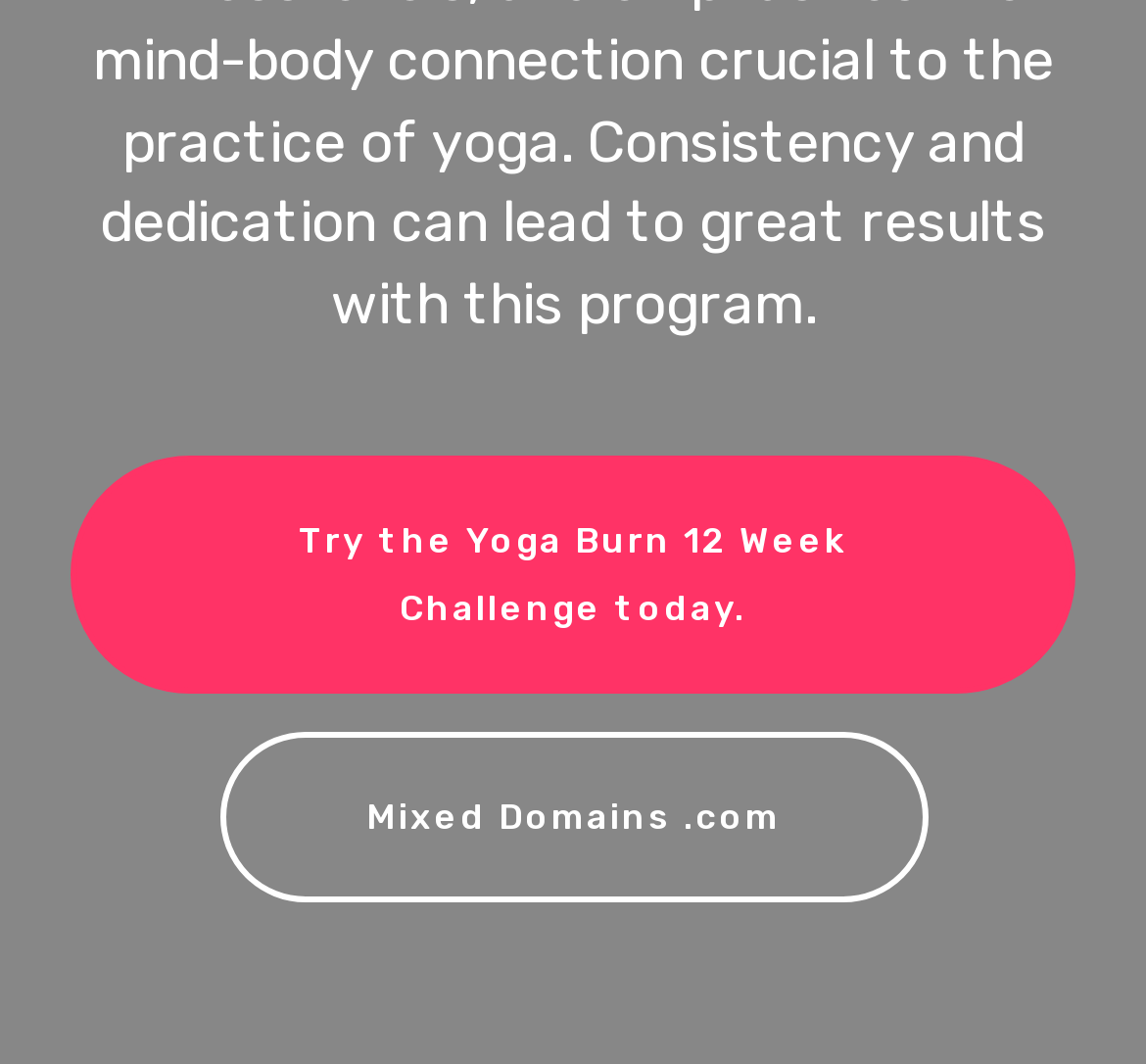Find the bounding box coordinates for the HTML element specified by: "Mixed Domains .com".

[0.191, 0.688, 0.809, 0.849]